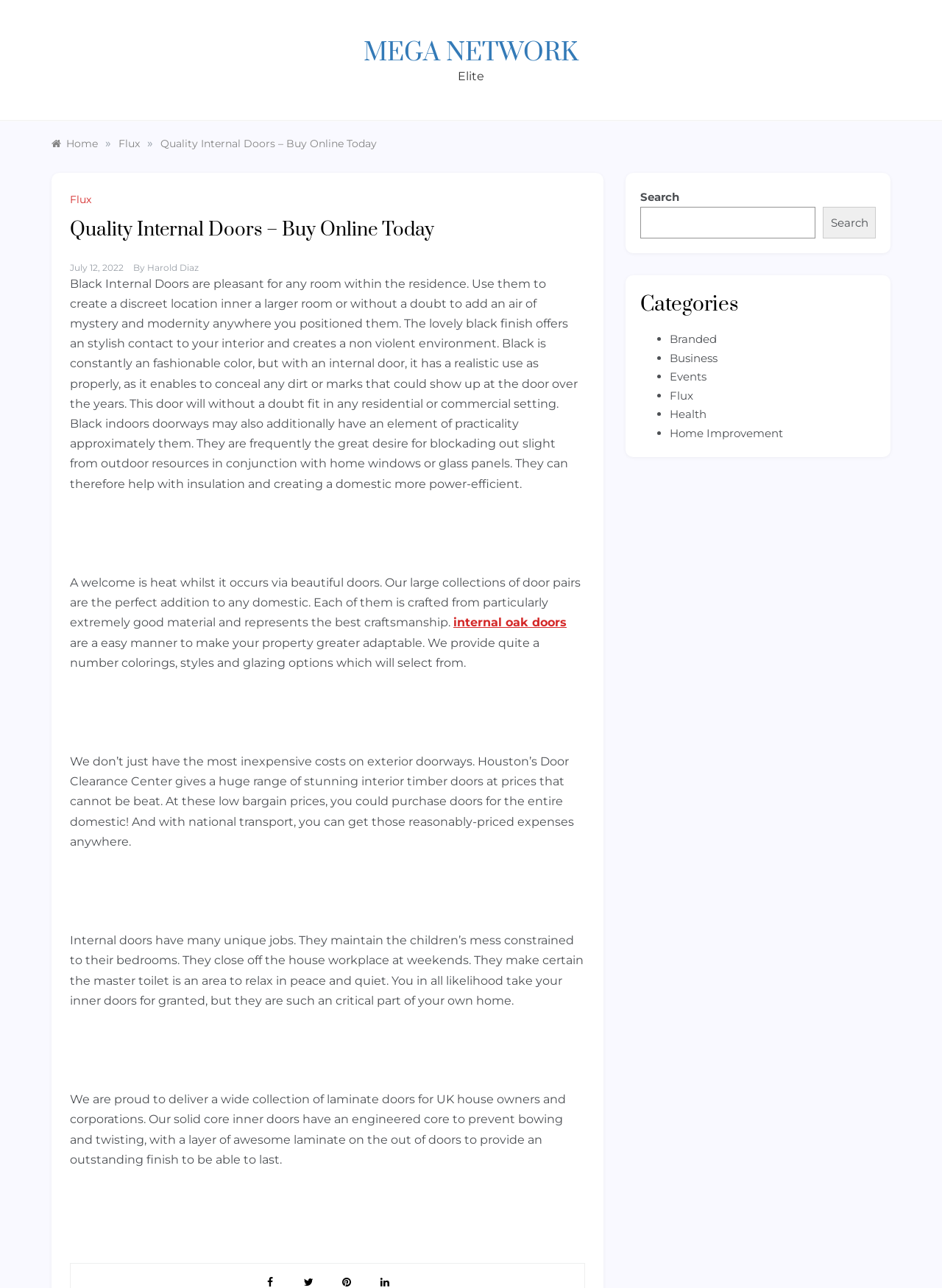Please mark the clickable region by giving the bounding box coordinates needed to complete this instruction: "View Quality Internal Doors – Buy Online Today".

[0.17, 0.106, 0.4, 0.117]